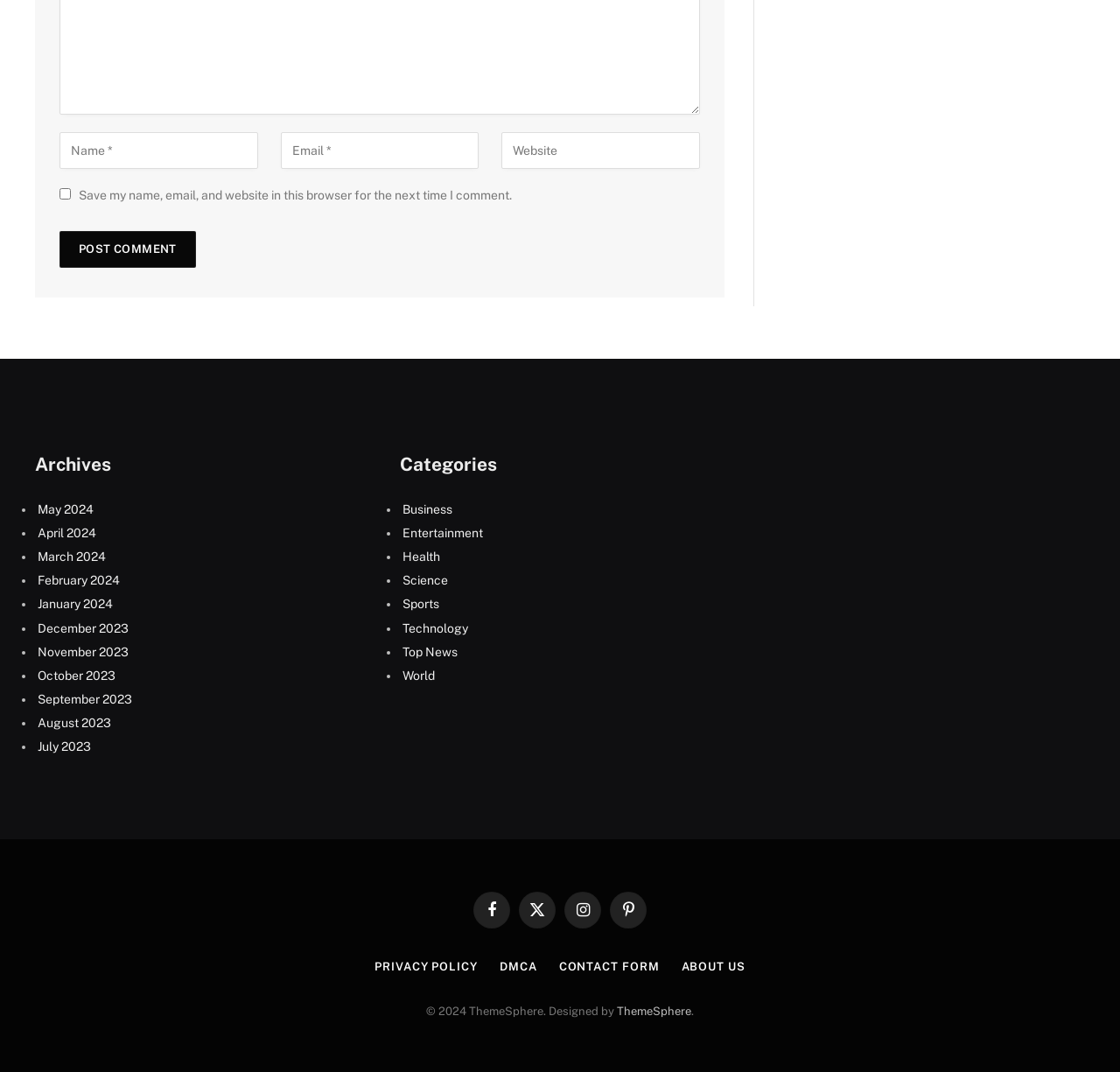Please predict the bounding box coordinates of the element's region where a click is necessary to complete the following instruction: "Click the Post Comment button". The coordinates should be represented by four float numbers between 0 and 1, i.e., [left, top, right, bottom].

[0.053, 0.216, 0.175, 0.25]